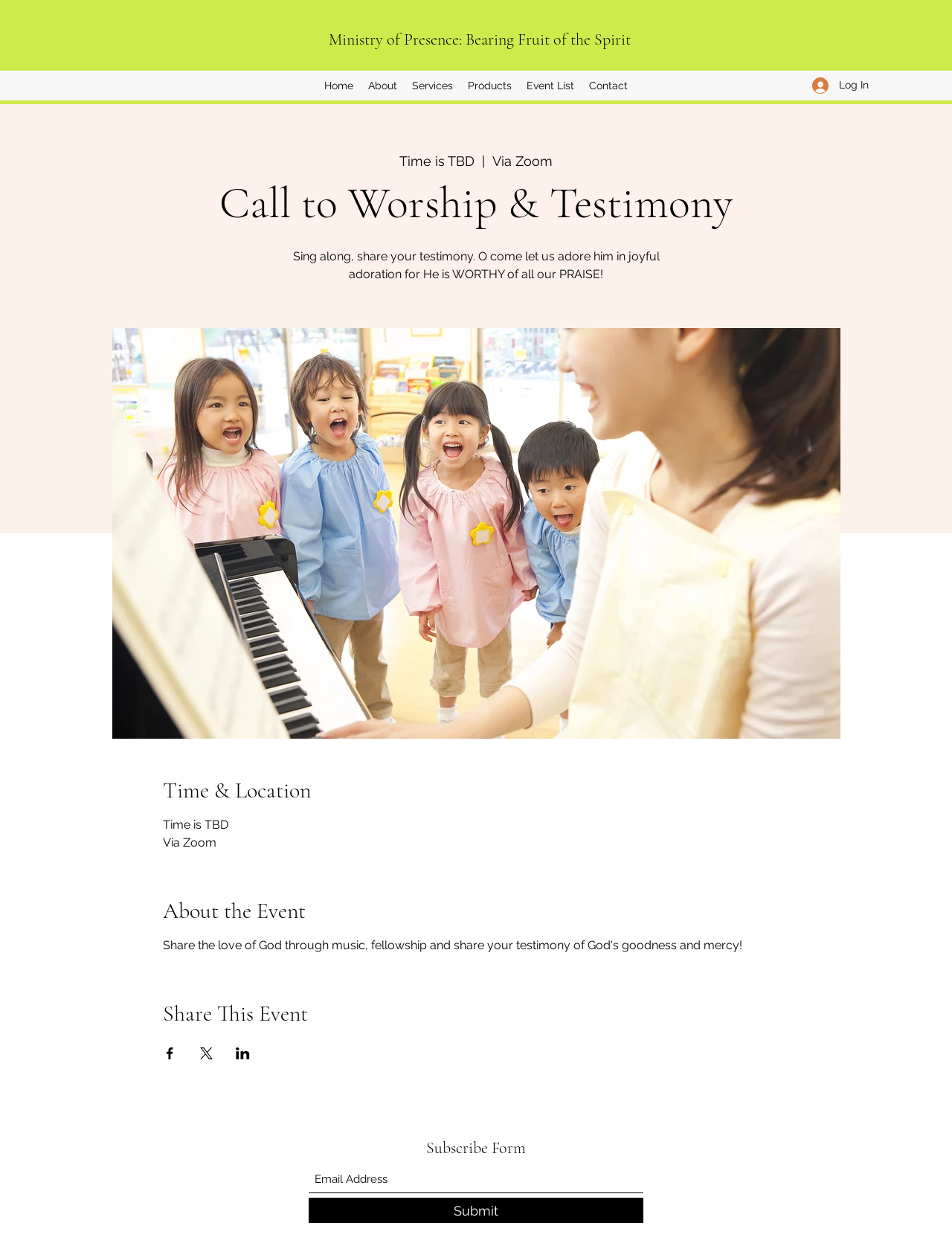Can you determine the bounding box coordinates of the area that needs to be clicked to fulfill the following instruction: "Enter email address"?

[0.324, 0.932, 0.676, 0.953]